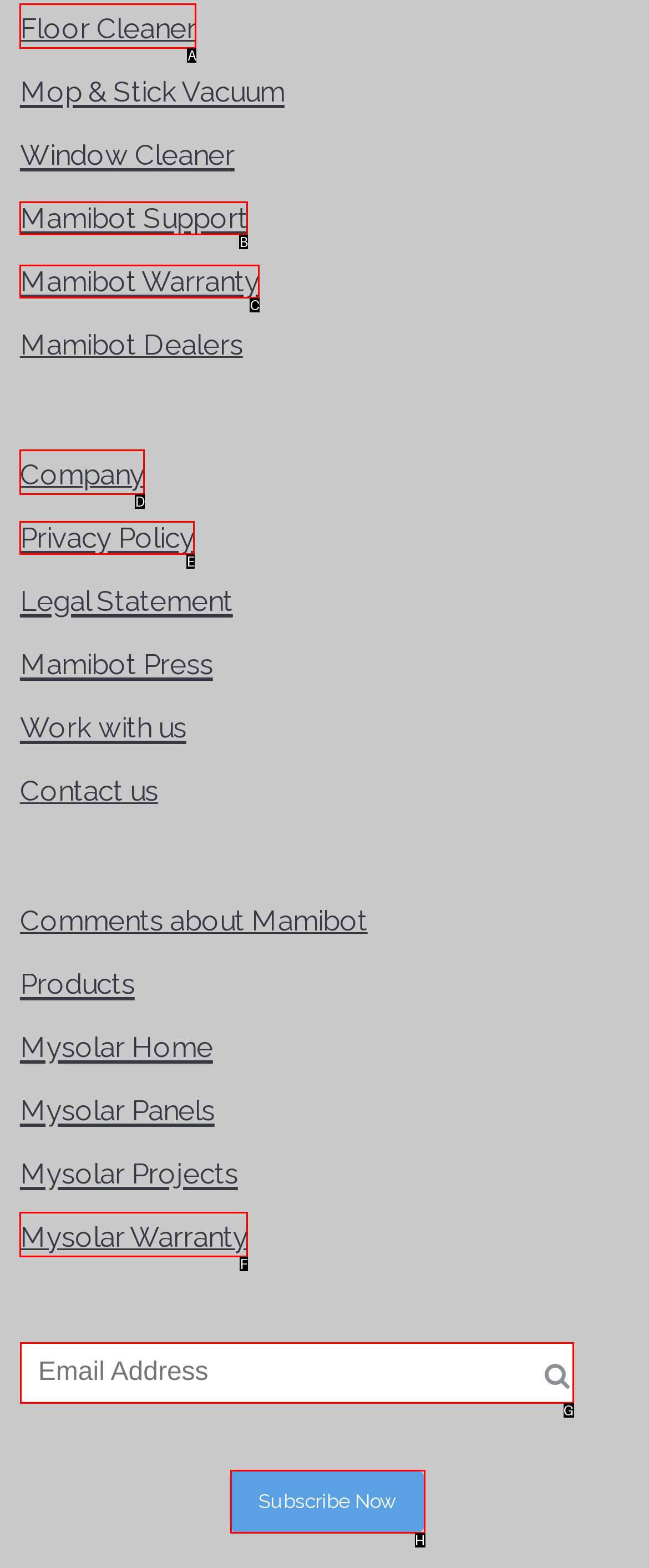Select the appropriate HTML element to click on to finish the task: Enter Email Address.
Answer with the letter corresponding to the selected option.

G